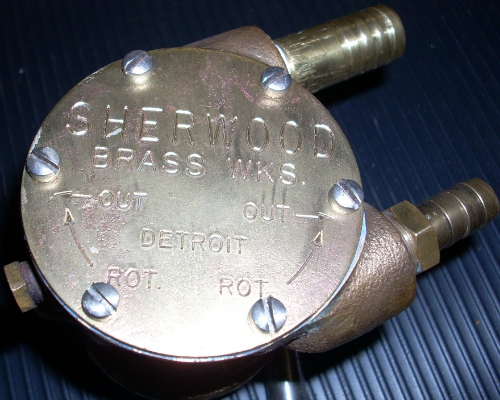Provide an in-depth description of all elements within the image.

The image depicts a vintage brass component manufactured by Sherwood Brass Works, showcasing an intricate design typical of mechanical fixtures. Prominently featured on the top surface are engraved markings that read “SHERWOOD” and “BRASS WKS.” alongside directional indicators labeled “OUT” and “ROT.” These inscriptions suggest that the piece is likely a type of valve or fitting used in fluid mechanics, possibly for regulating the flow of liquids or gases. The dual output markings imply it may serve in a system requiring directional flow management. The overall aged patina adds character to the piece, hinting at its historical significance and durability, characteristic of brass components from earlier manufacturing eras.